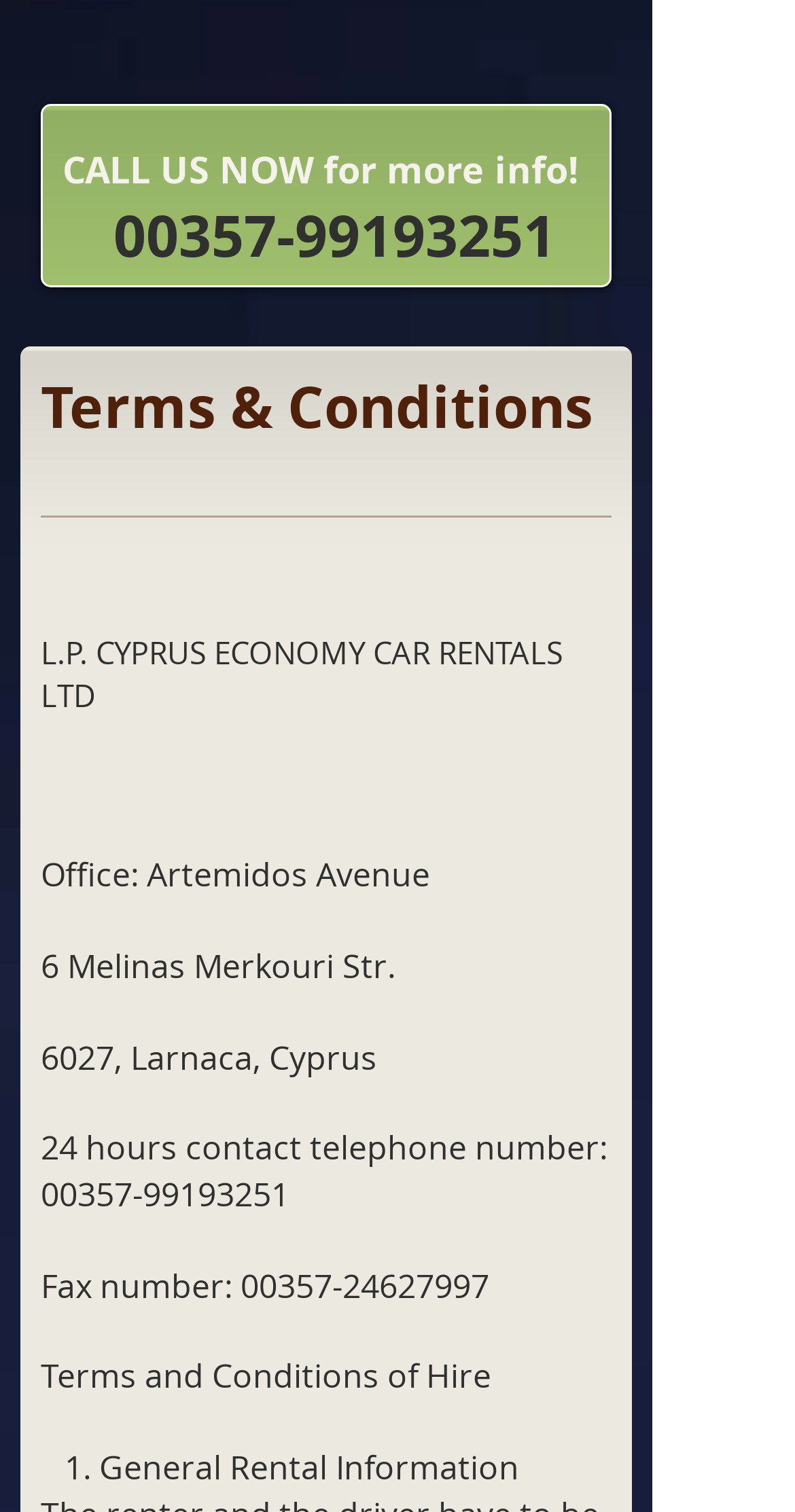Based on the element description: "00357-99193251", identify the UI element and provide its bounding box coordinates. Use four float numbers between 0 and 1, [left, top, right, bottom].

[0.051, 0.775, 0.364, 0.804]